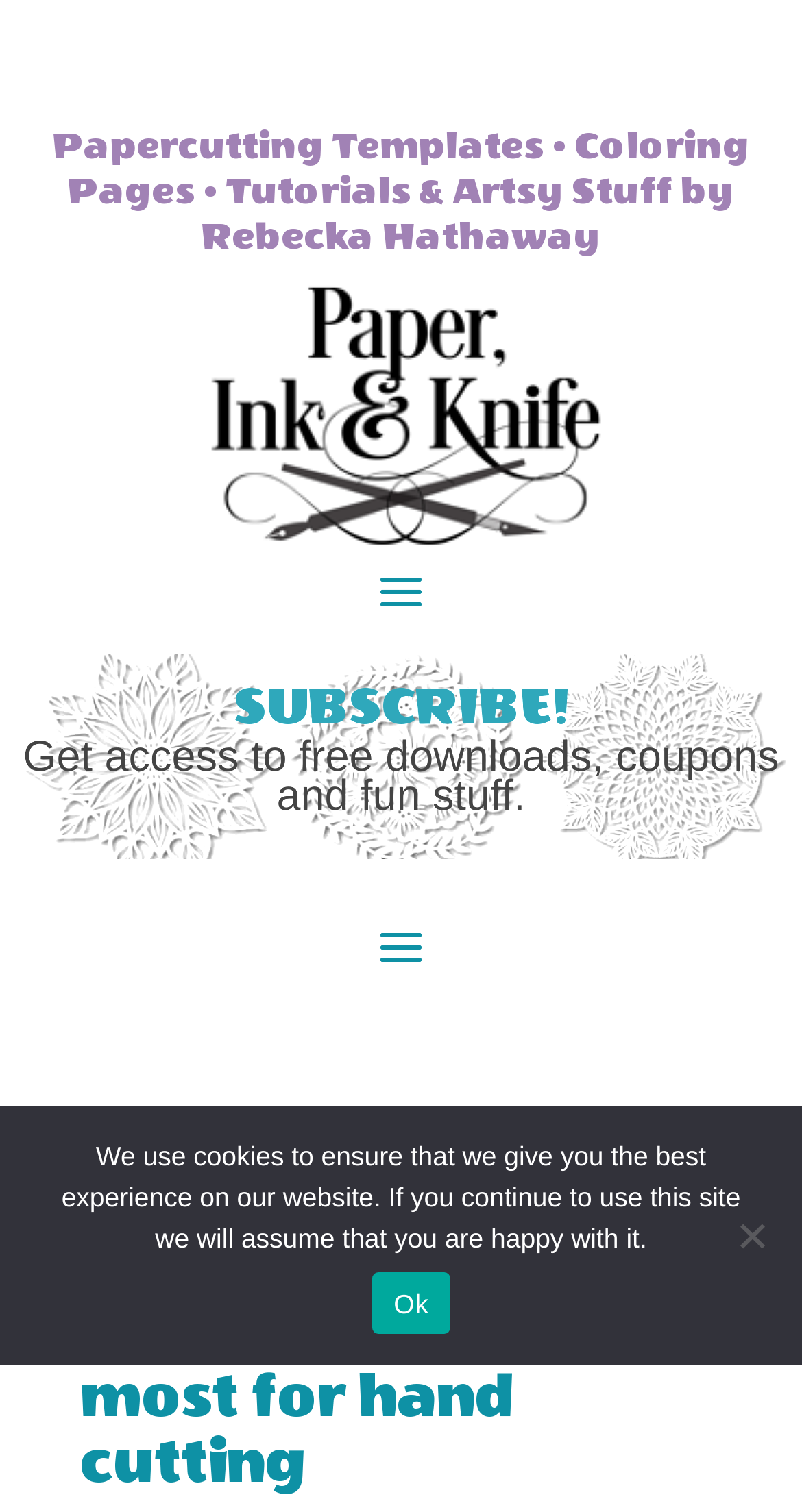What is the purpose of the website?
Please answer the question with a detailed and comprehensive explanation.

Based on the webpage's content, it appears to be a website focused on providing resources and tools for papercutting, including templates, coloring pages, and tutorials. The website is likely intended for individuals interested in papercutting as a hobby or art form.